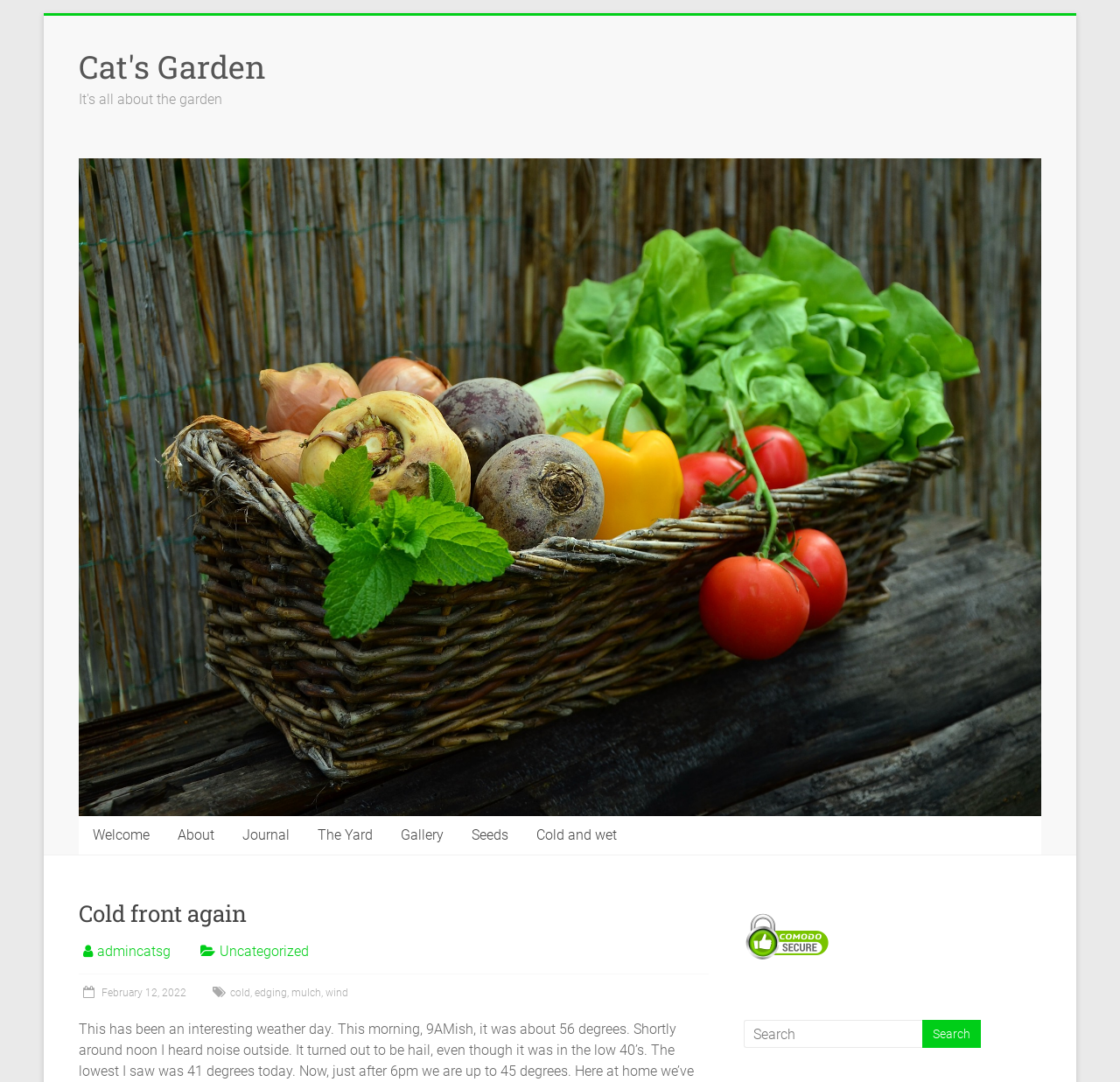Please identify the bounding box coordinates of the clickable area that will allow you to execute the instruction: "Click on the 'Welcome' link".

[0.07, 0.754, 0.146, 0.79]